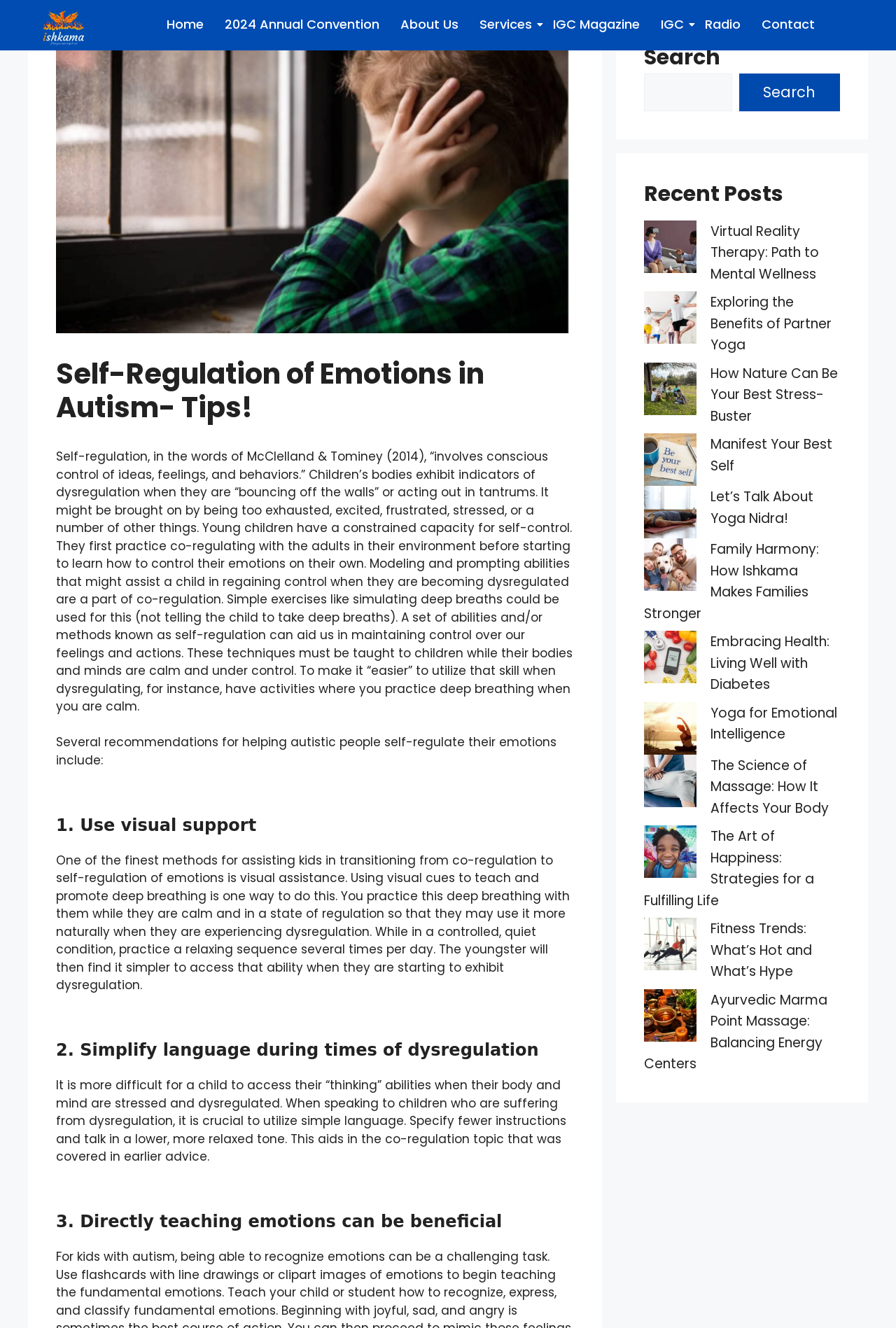Locate the bounding box coordinates of the area to click to fulfill this instruction: "Read the 'Virtual Reality Therapy: Path to Mental Wellness' article". The bounding box should be presented as four float numbers between 0 and 1, in the order [left, top, right, bottom].

[0.793, 0.167, 0.914, 0.213]